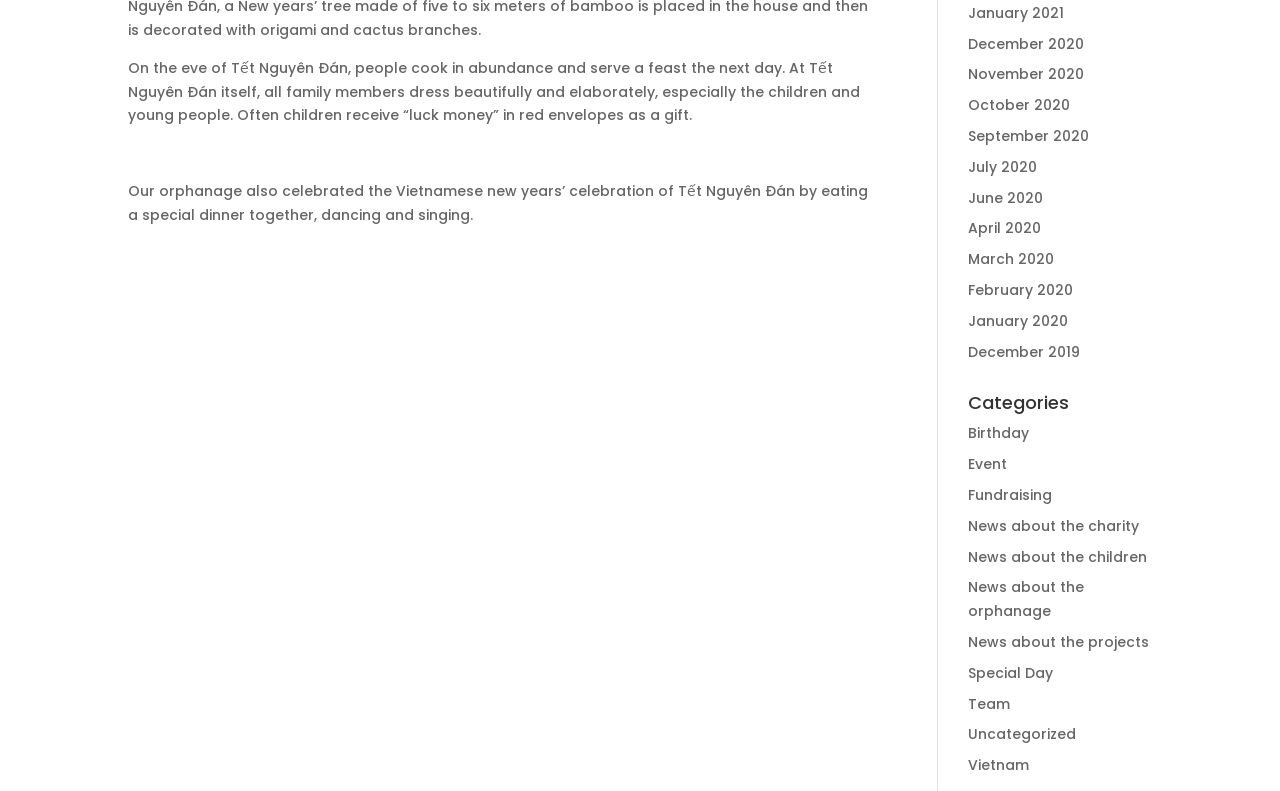Identify the bounding box coordinates necessary to click and complete the given instruction: "Explore the image of Lights on Tet in Vietnam".

[0.411, 0.402, 0.689, 0.702]